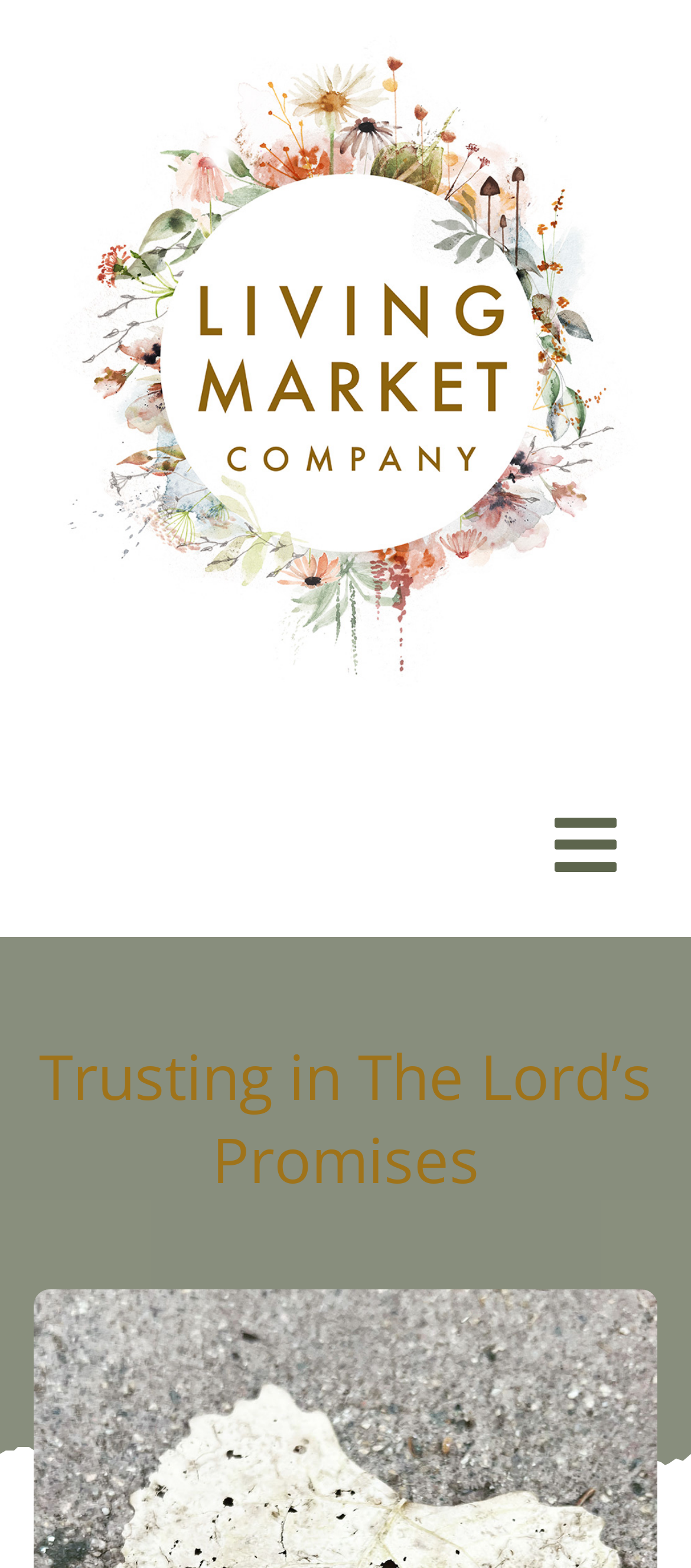Please specify the coordinates of the bounding box for the element that should be clicked to carry out this instruction: "Go to the Home page". The coordinates must be four float numbers between 0 and 1, formatted as [left, top, right, bottom].

[0.0, 0.575, 1.0, 0.648]